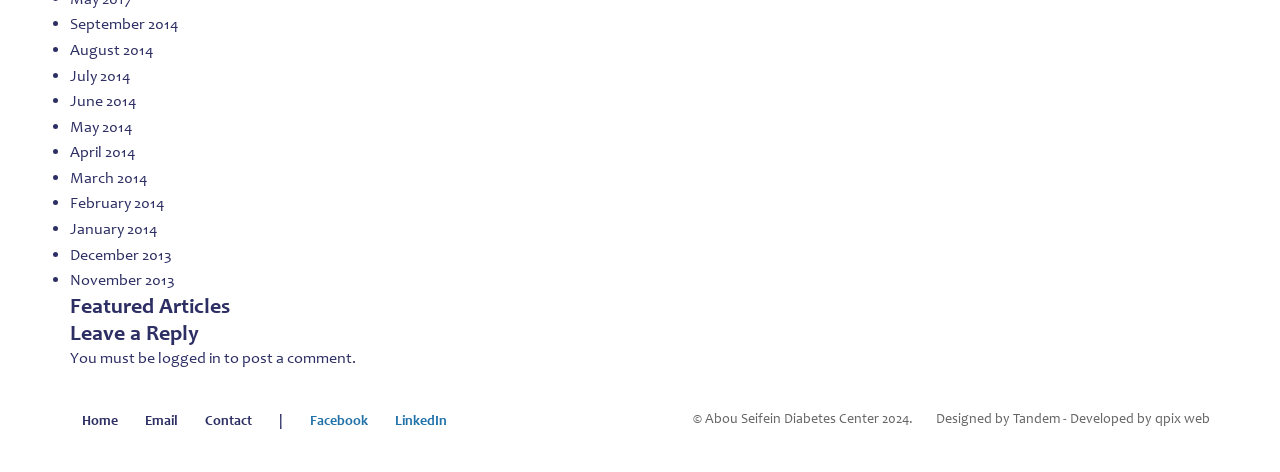Predict the bounding box coordinates of the area that should be clicked to accomplish the following instruction: "Leave a reply". The bounding box coordinates should consist of four float numbers between 0 and 1, i.e., [left, top, right, bottom].

[0.055, 0.677, 0.945, 0.734]